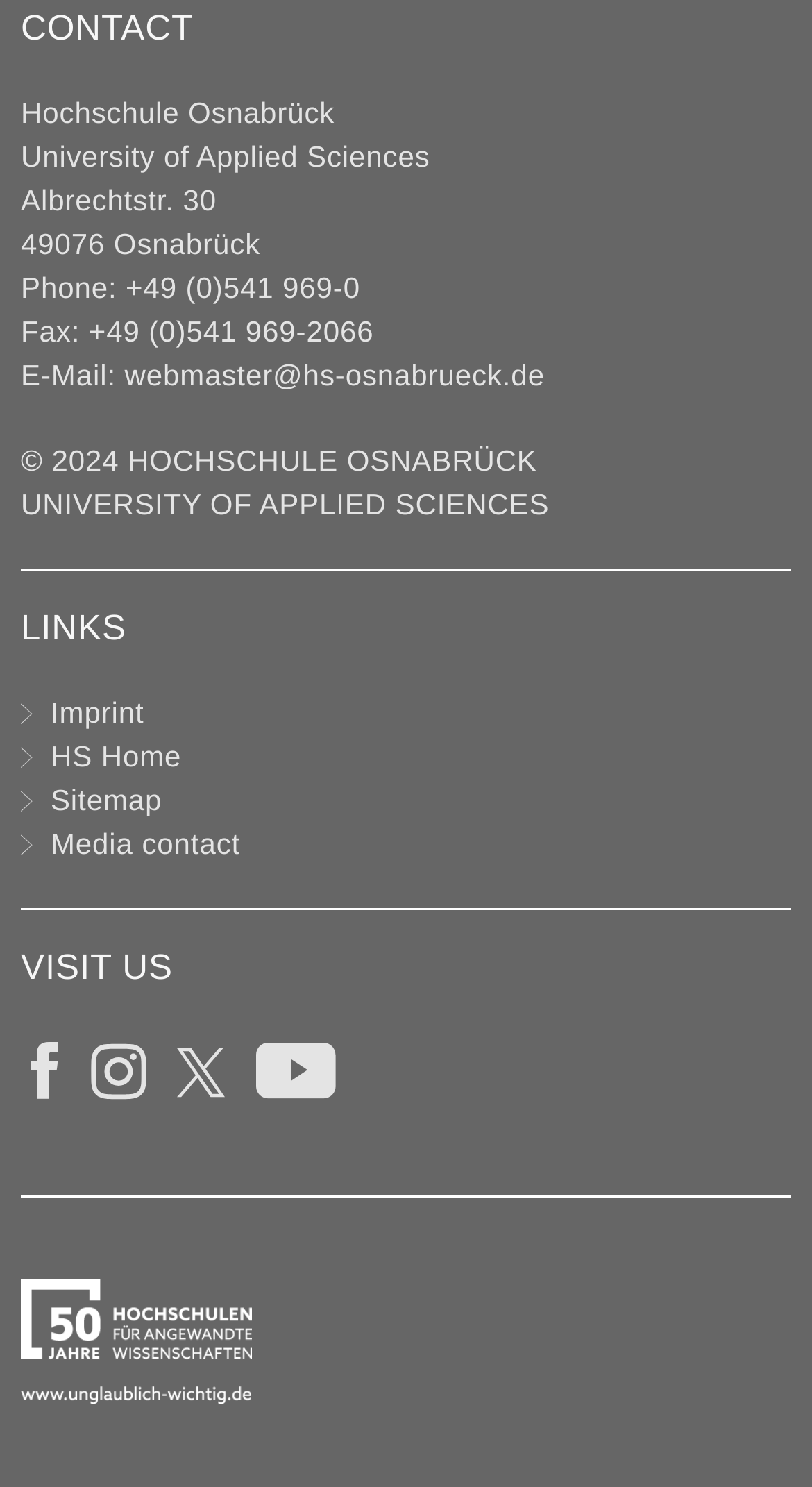Locate the bounding box coordinates of the element that should be clicked to execute the following instruction: "Visit the 'Imprint' page".

[0.026, 0.467, 0.177, 0.49]